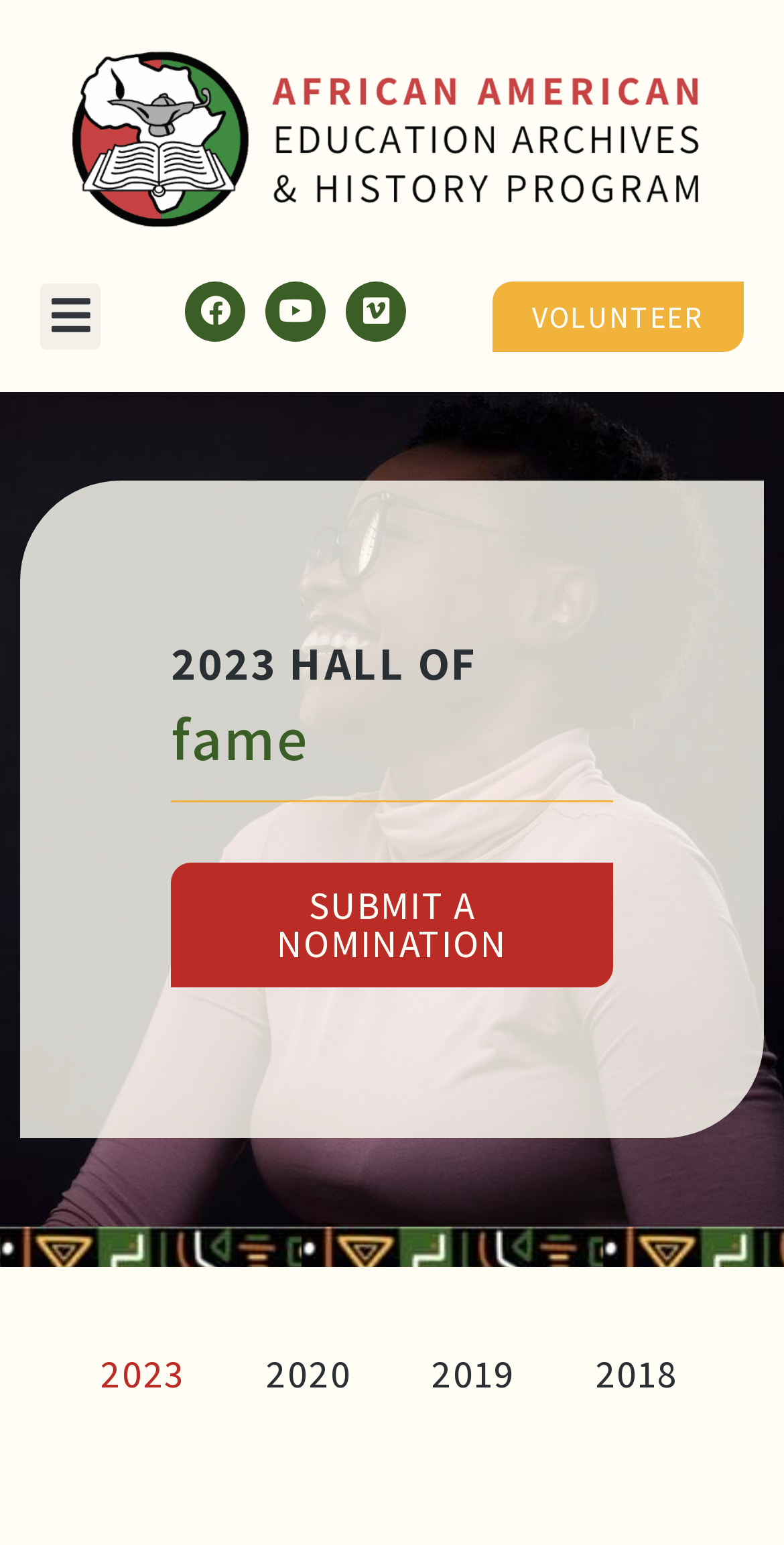Determine the bounding box coordinates for the area you should click to complete the following instruction: "Toggle the menu".

[0.051, 0.183, 0.128, 0.226]